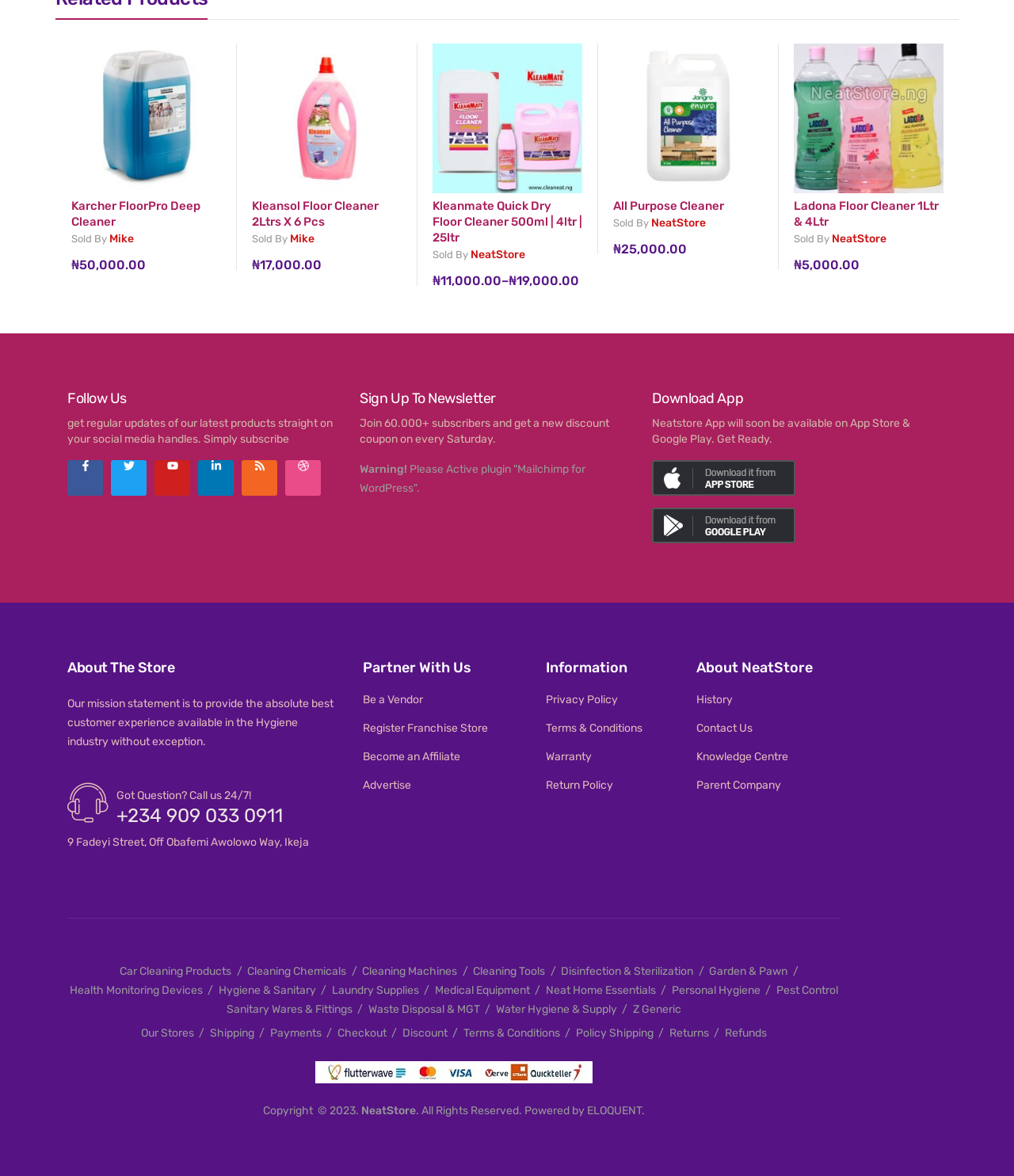Given the description of the UI element: "Compare", predict the bounding box coordinates in the form of [left, top, right, bottom], with each value being a float between 0 and 1.

[0.93, 0.091, 0.958, 0.115]